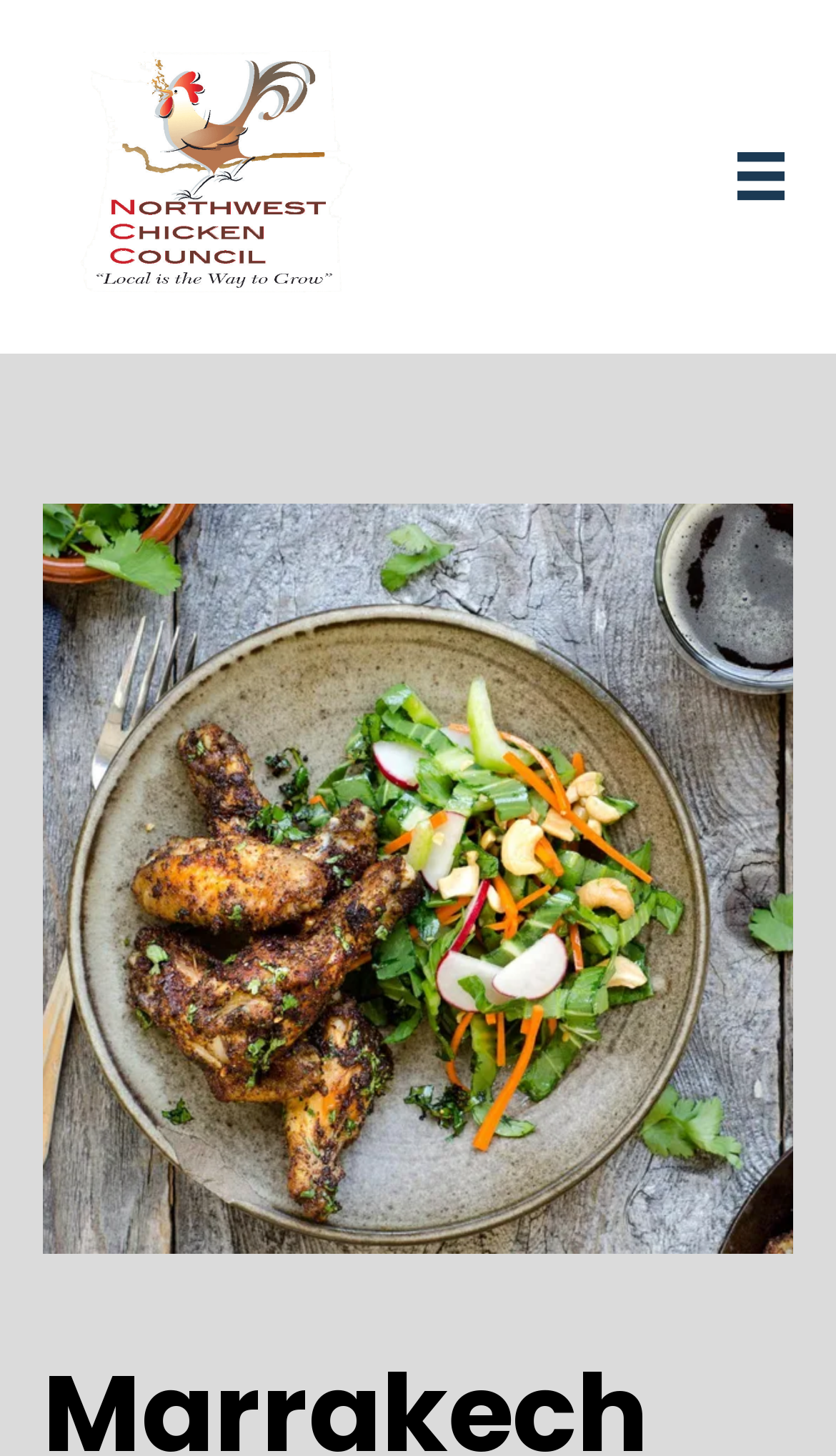Please identify the primary heading of the webpage and give its text content.

Marrakech Chicken Wings with Sesame–Bok Choy Slaw and Cashews